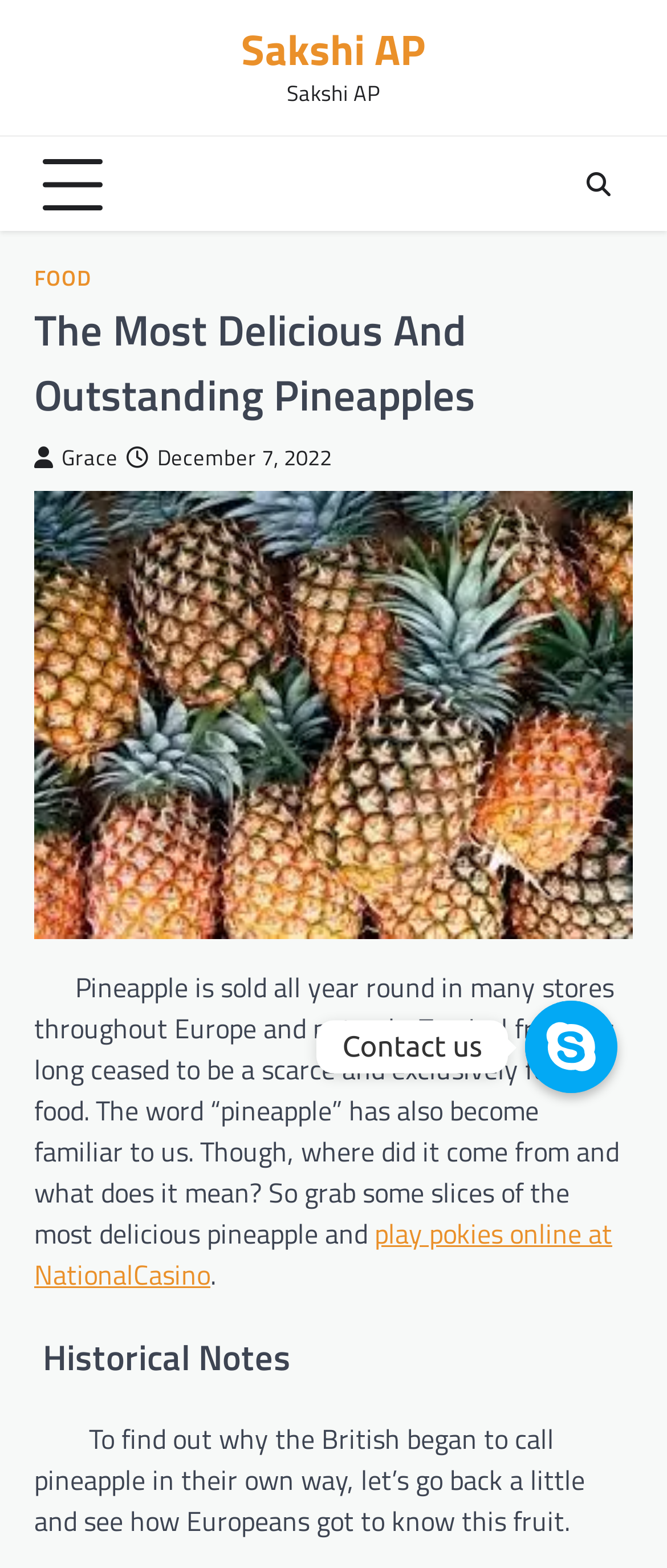Calculate the bounding box coordinates of the UI element given the description: "title="Search"".

[0.859, 0.101, 0.936, 0.134]